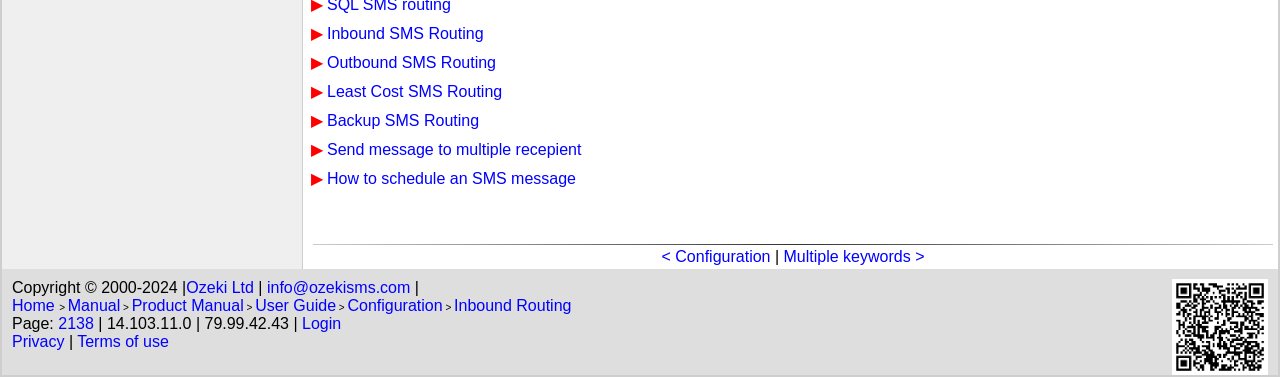What is the purpose of the 'Send message to multiple recipients' link?
Offer a detailed and full explanation in response to the question.

Based on the link text and its position in the SMS routing configuration section, it appears that the 'Send message to multiple recipients' link allows users to send SMS messages to multiple recipients at once.